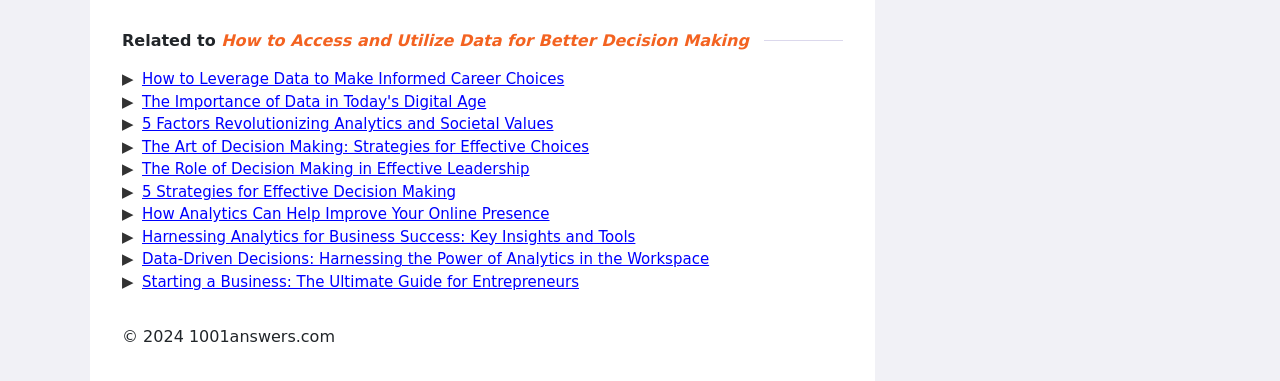Find the bounding box coordinates of the area that needs to be clicked in order to achieve the following instruction: "Discover how analytics can help improve your online presence". The coordinates should be specified as four float numbers between 0 and 1, i.e., [left, top, right, bottom].

[0.111, 0.538, 0.429, 0.586]